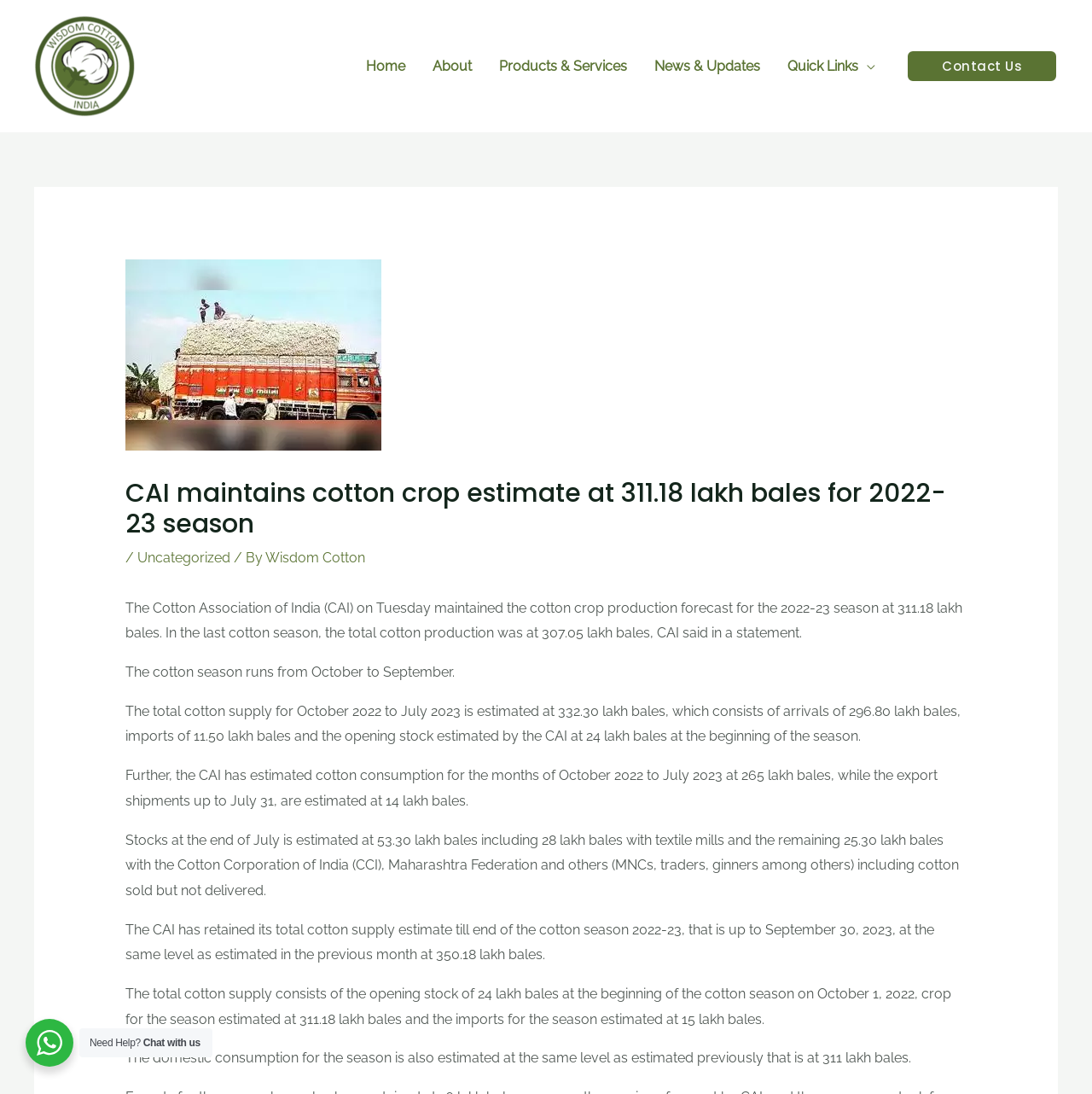Refer to the image and provide a thorough answer to this question:
What is the name of the website?

The answer can be found in the top-left corner of the webpage, where the logo and website name 'Wisdom Cotton' are displayed.